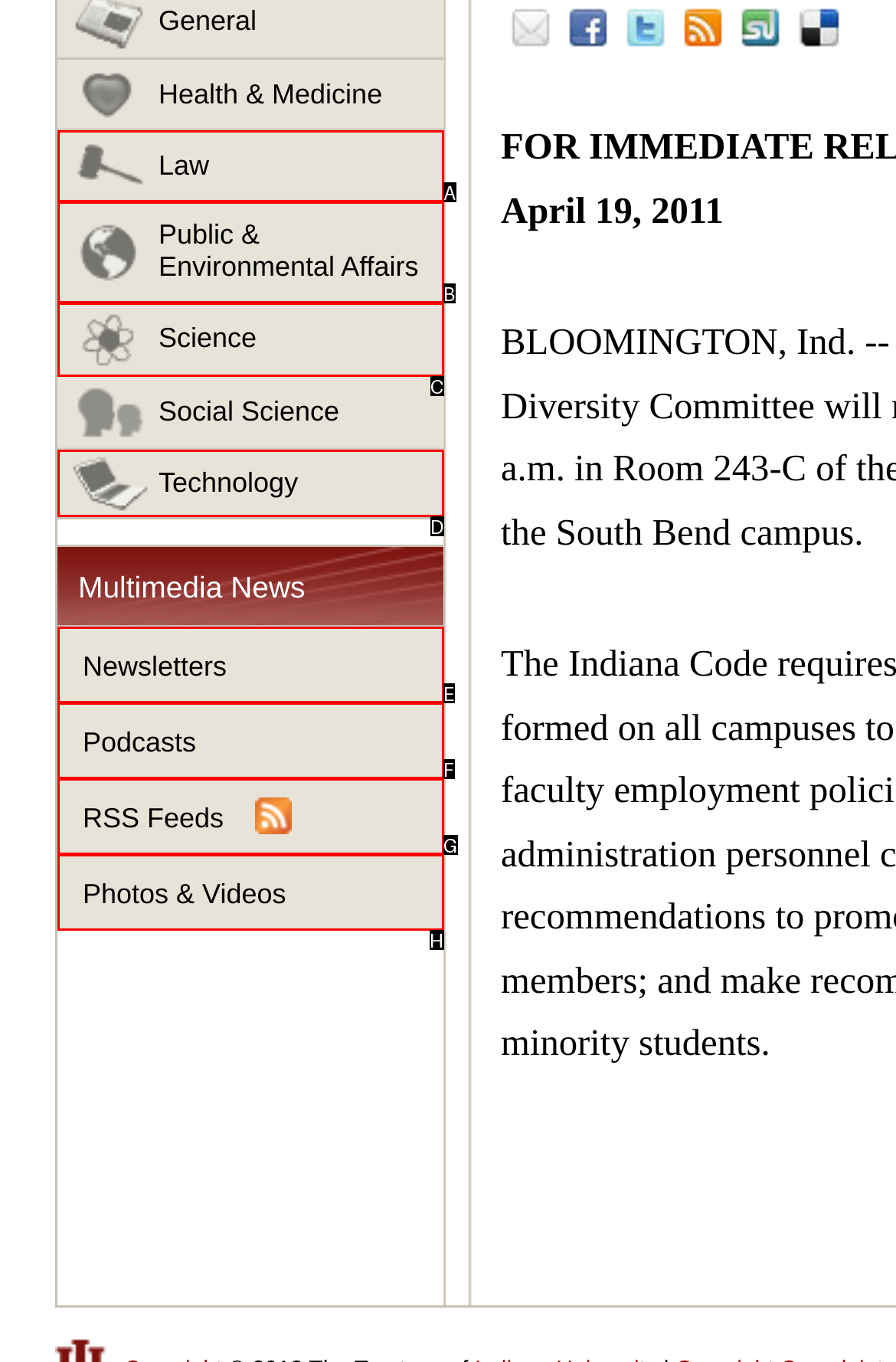Select the option that matches this description: RSS Feeds
Answer by giving the letter of the chosen option.

G